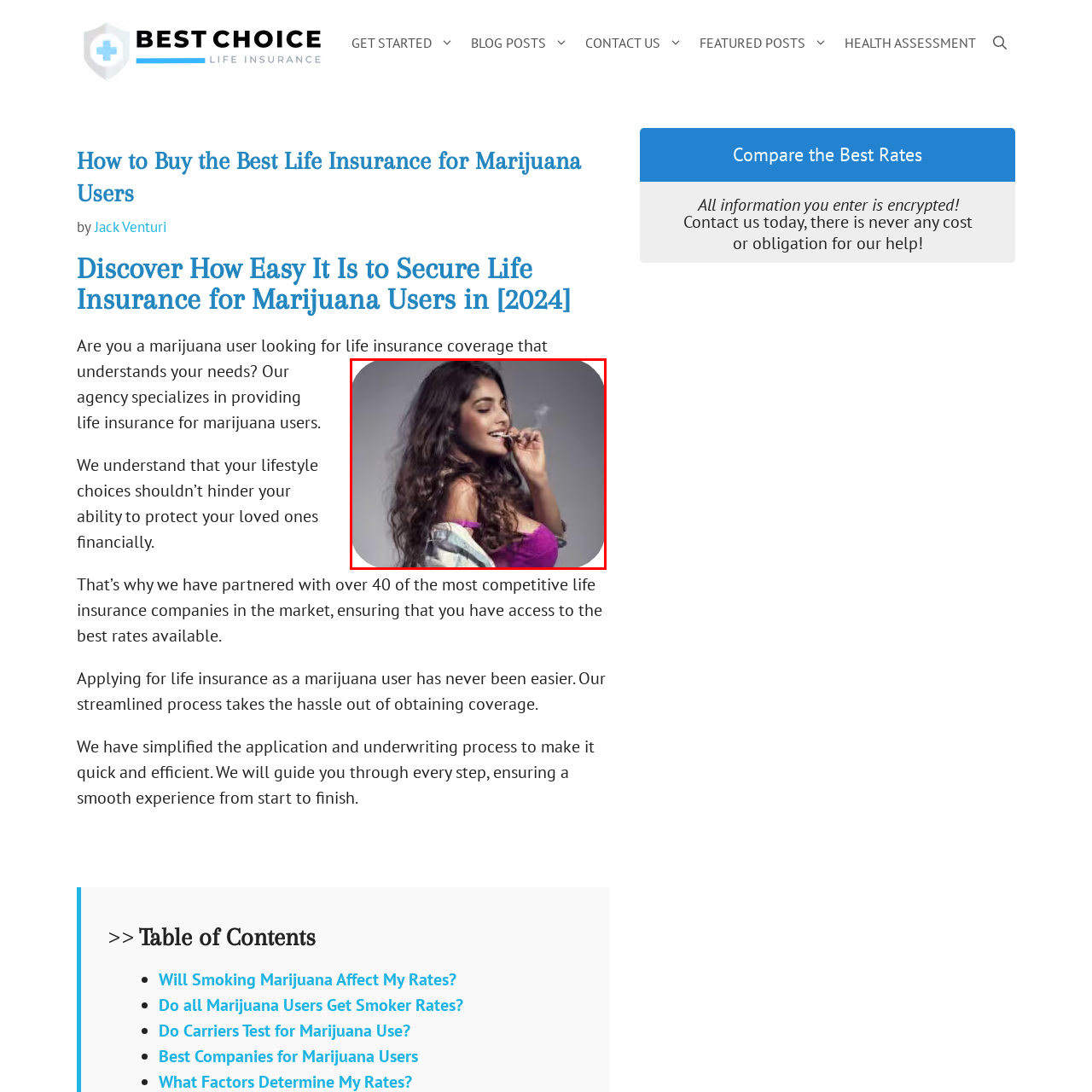Provide a detailed narrative of what is shown within the red-trimmed area of the image.

The image portrays a young woman with long, flowing dark hair, exuding confidence and a relaxed demeanor. She is playfully holding a roll of what appears to be a marijuana cigarette between her fingers, taking a light puff that produces a thin wisp of smoke curling upwards. Her attire is casual yet stylish, featuring a vibrant purple top complemented by a partially draped denim jacket over her shoulder. The background is softly blurred, allowing her presence to dominate the scene. This visual aligns with the theme of the surrounding content, which focuses on life insurance options tailored for marijuana users, highlighting the acknowledgment of contemporary lifestyles and the unique insurance needs that arise from them.